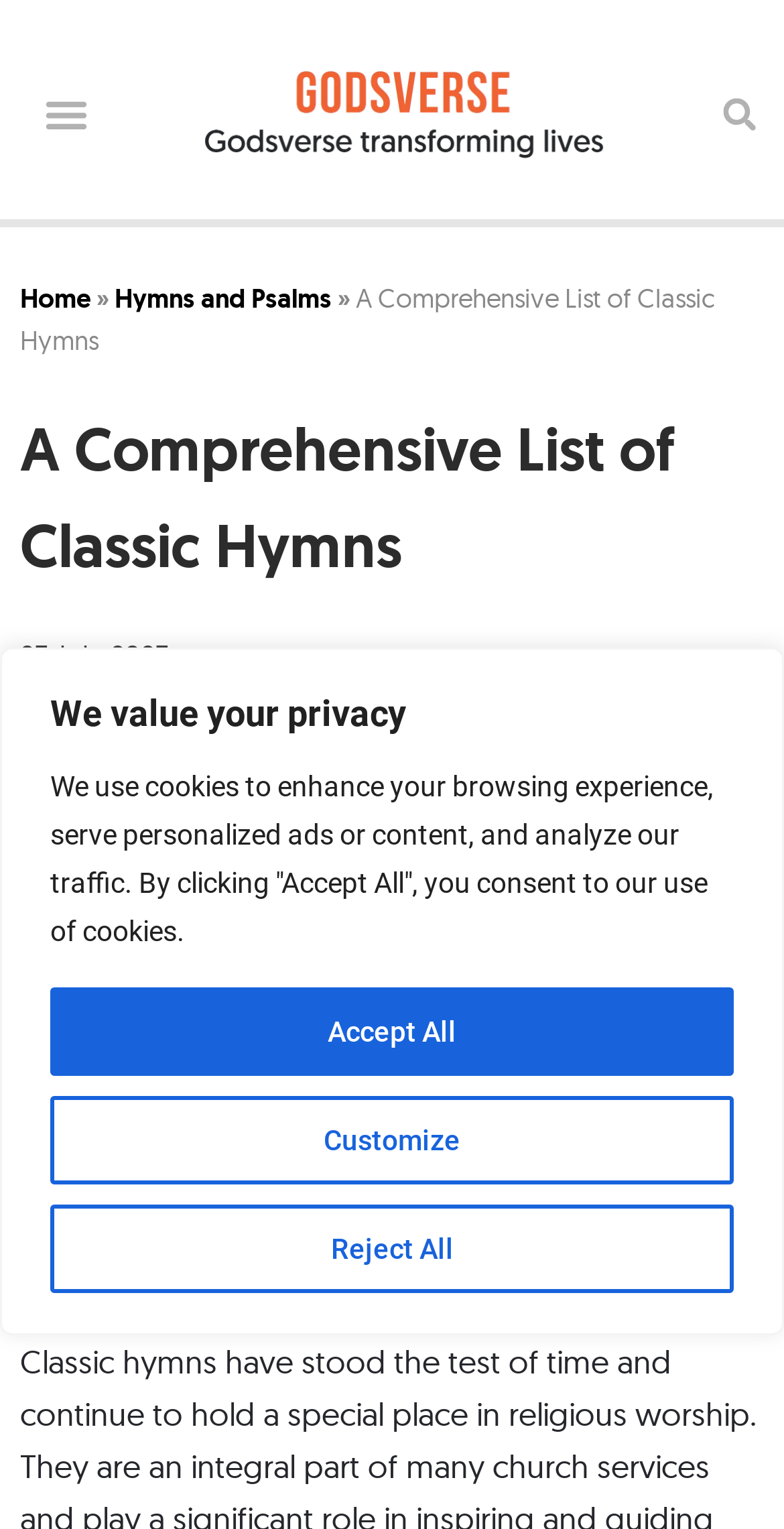Explain in detail what you observe on this webpage.

This webpage is about classic hymns, with a focus on providing a comprehensive list. At the top of the page, there is a privacy notice that spans the entire width, with a heading "We value your privacy" and three buttons: "Customize", "Reject All", and "Accept All". 

On the top left, there is a menu toggle button. Next to it, there is a horizontal navigation bar with links to "Home" and "Hymns and Psalms", separated by a right-pointing arrow symbol. 

On the top right, there is a search bar with a search button. 

Below the navigation bar, there is a large heading that reads "A Comprehensive List of Classic Hymns", which is also the title of the webpage. 

Underneath the heading, there is a date "23 July 2023" and a large image that takes up most of the page's width, depicting a church interior with a pipe organ and stained glass windows.